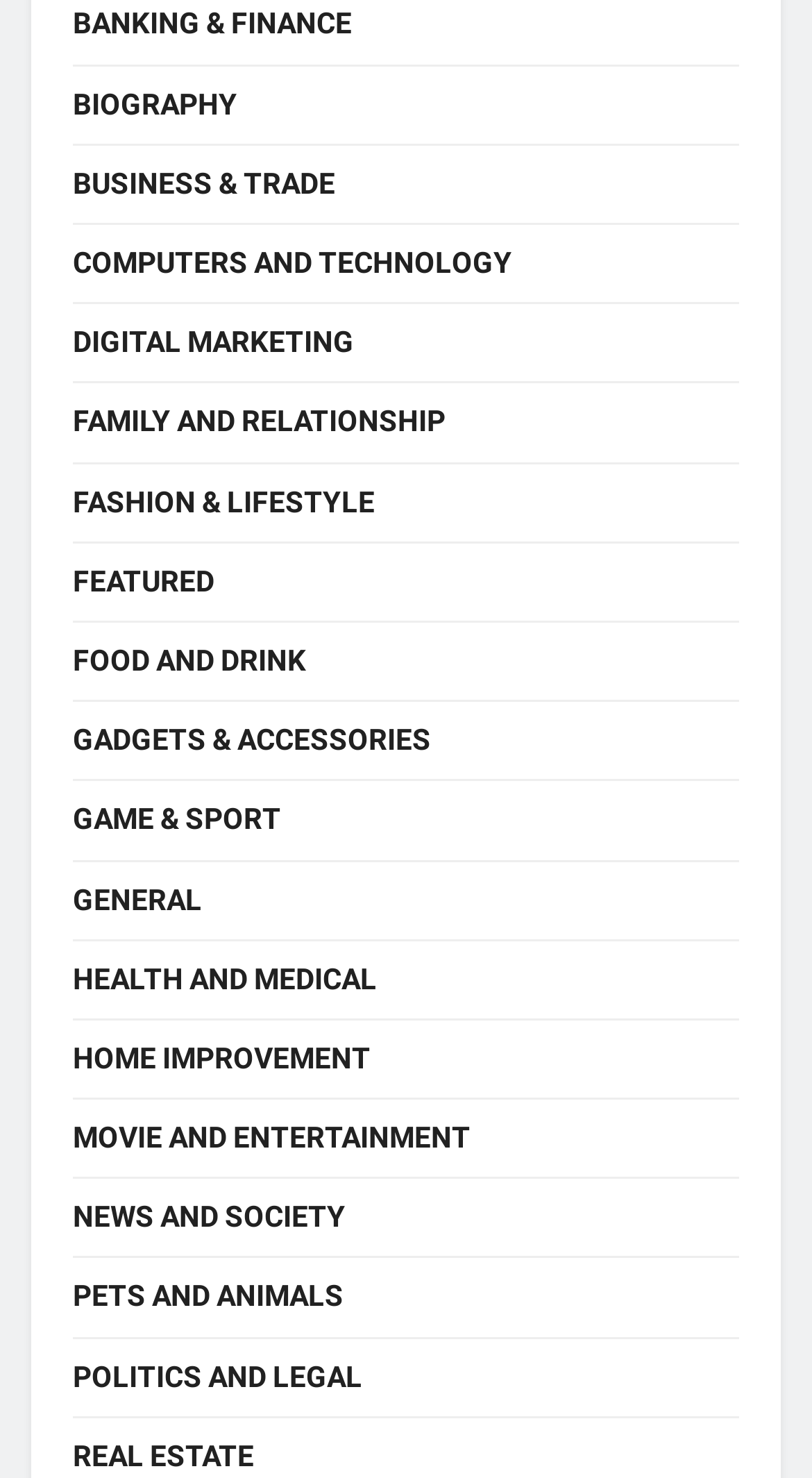Respond to the following query with just one word or a short phrase: 
How many categories are available for users to explore?

23 categories